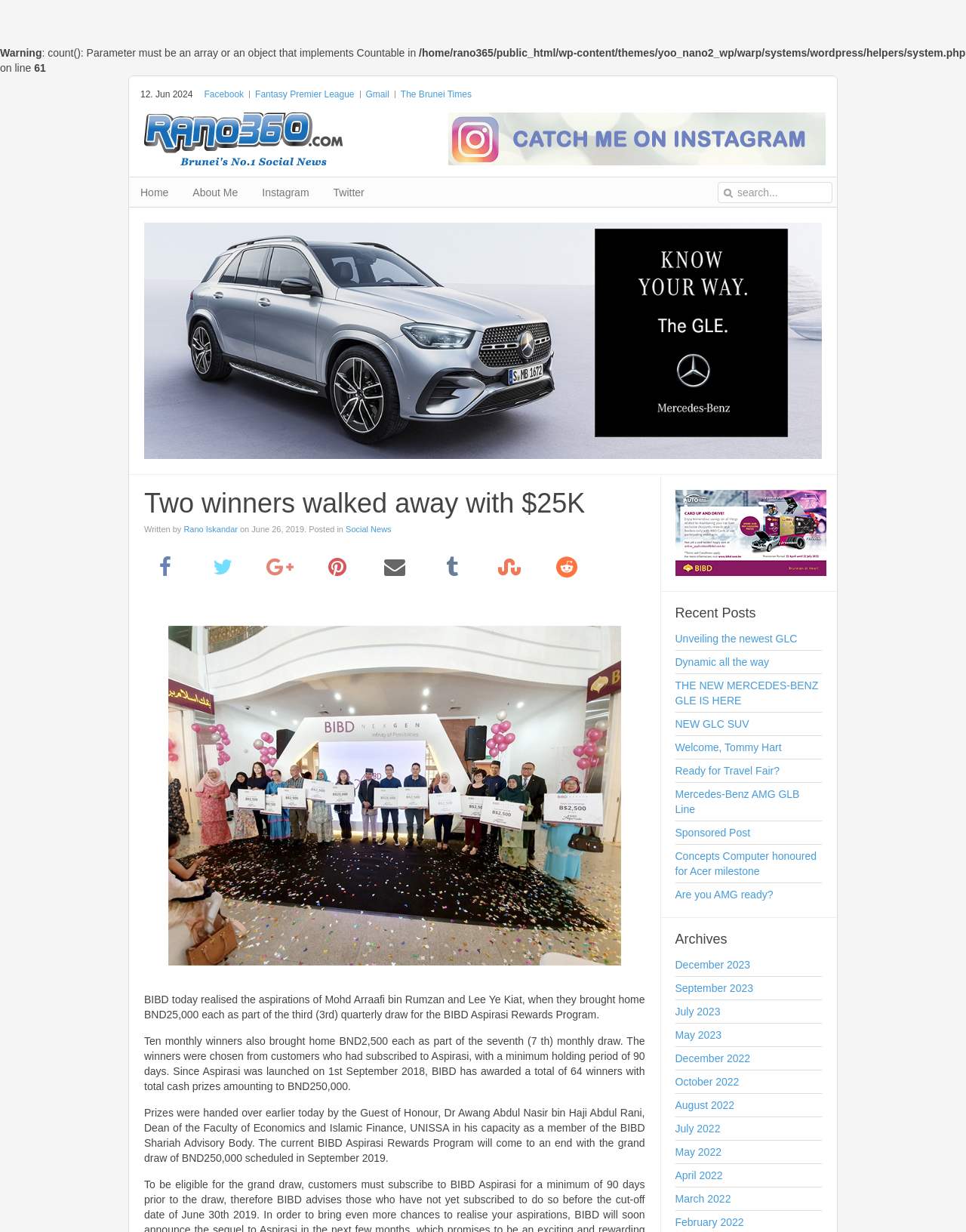Please locate the bounding box coordinates of the element that should be clicked to complete the given instruction: "Search for something".

[0.743, 0.148, 0.862, 0.165]